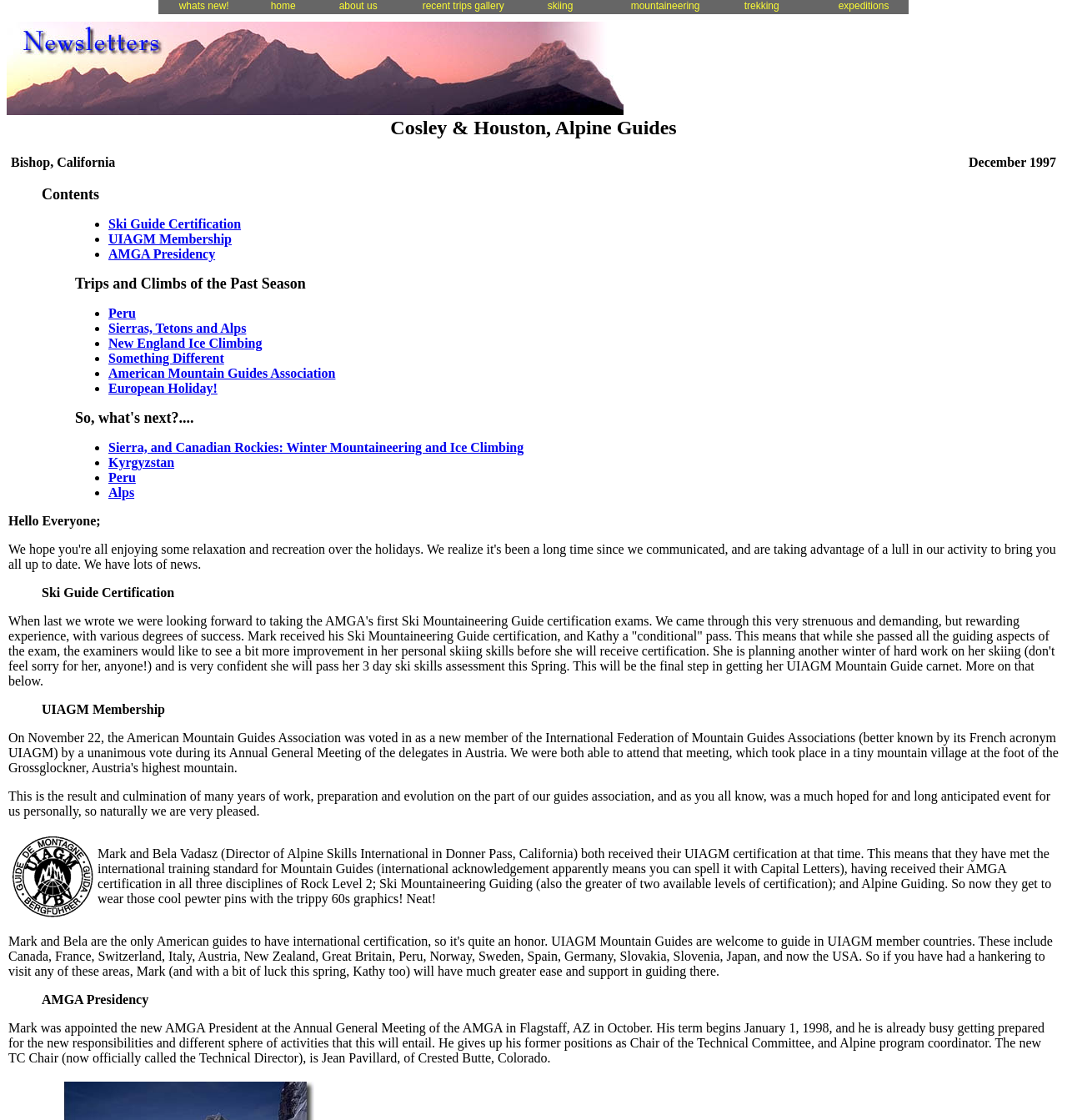Please provide the bounding box coordinates for the element that needs to be clicked to perform the following instruction: "check out American Mountain Guides Association". The coordinates should be given as four float numbers between 0 and 1, i.e., [left, top, right, bottom].

[0.102, 0.327, 0.314, 0.34]